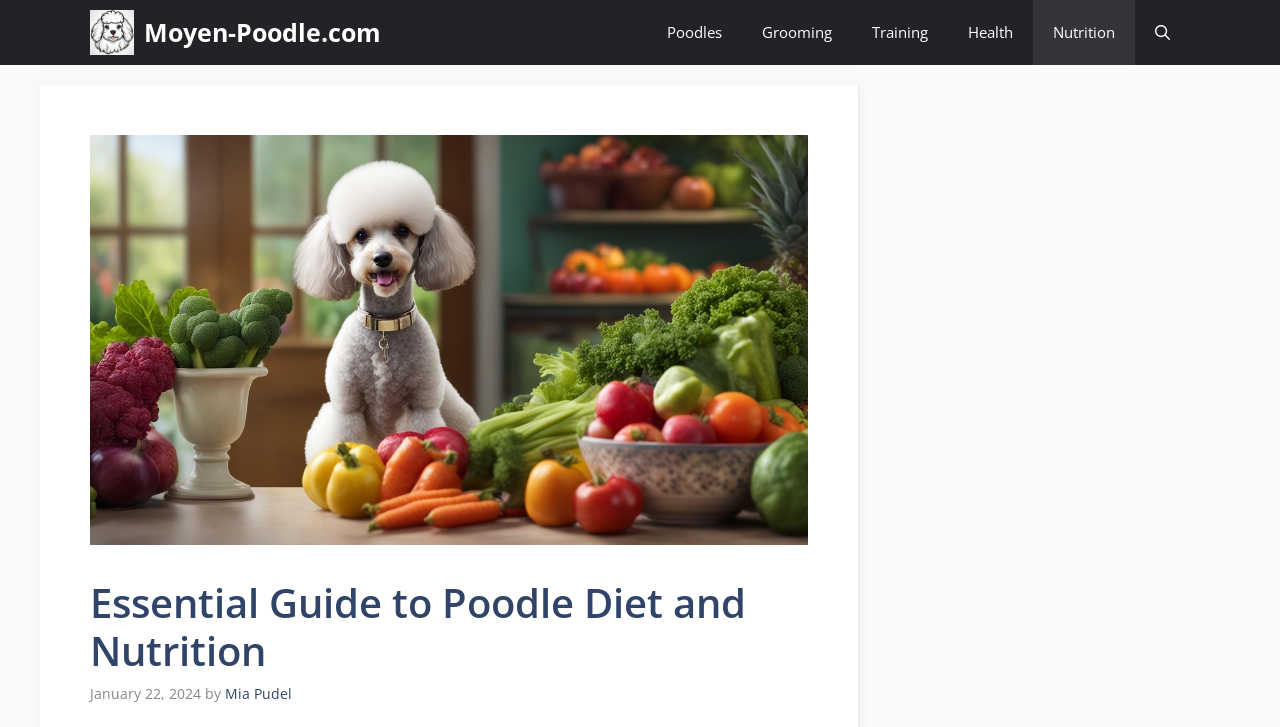Use a single word or phrase to answer the following:
How many images are there in the header section?

2